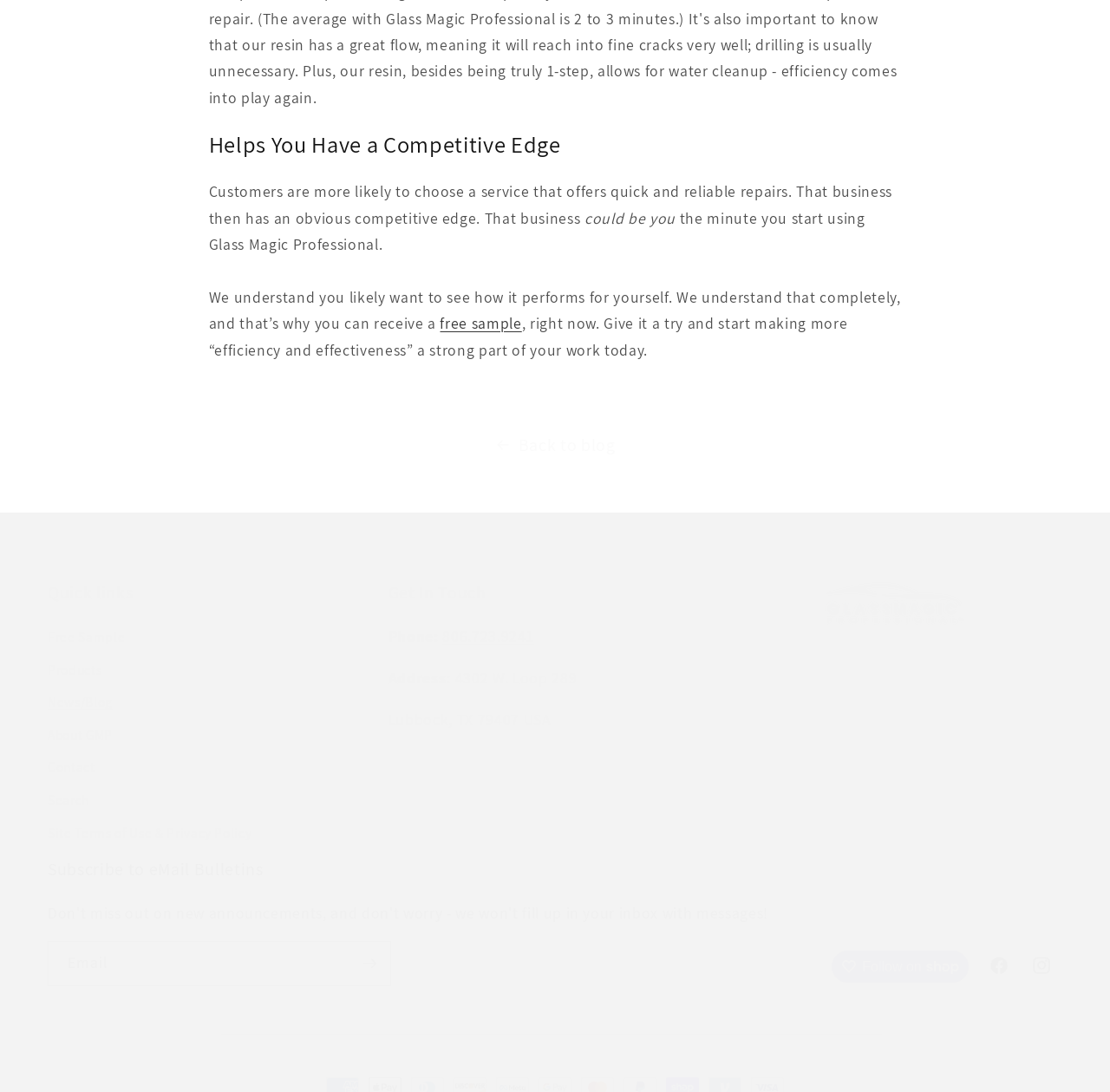Can you find the bounding box coordinates for the element that needs to be clicked to execute this instruction: "Click the 'free sample' link"? The coordinates should be given as four float numbers between 0 and 1, i.e., [left, top, right, bottom].

[0.396, 0.287, 0.47, 0.305]